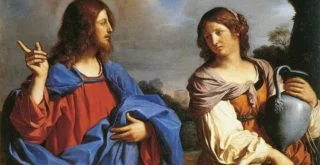Answer this question using a single word or a brief phrase:
What is the woman holding?

A jug